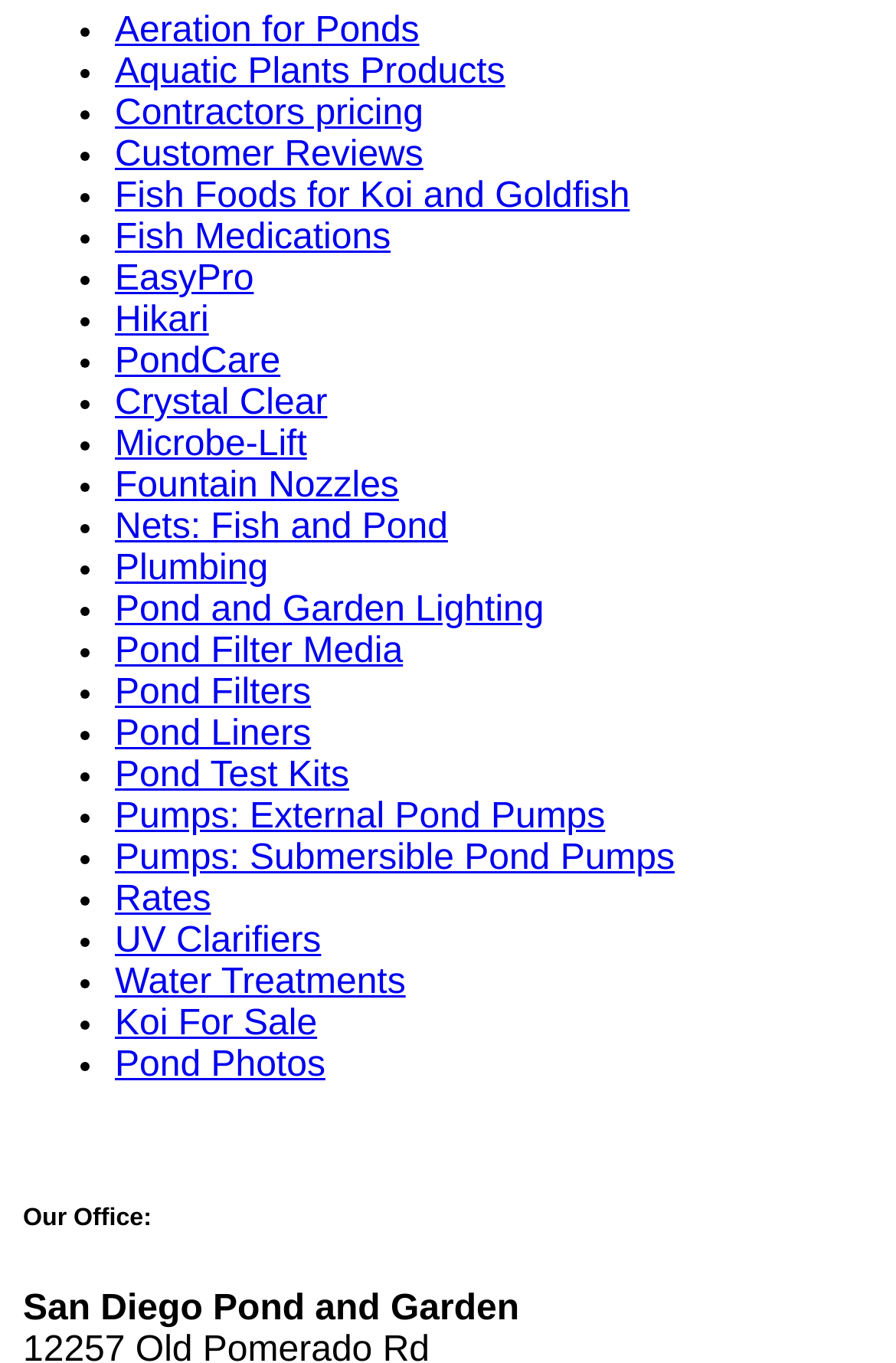Please locate the clickable area by providing the bounding box coordinates to follow this instruction: "Click on Aeration for Ponds".

[0.128, 0.008, 0.468, 0.037]